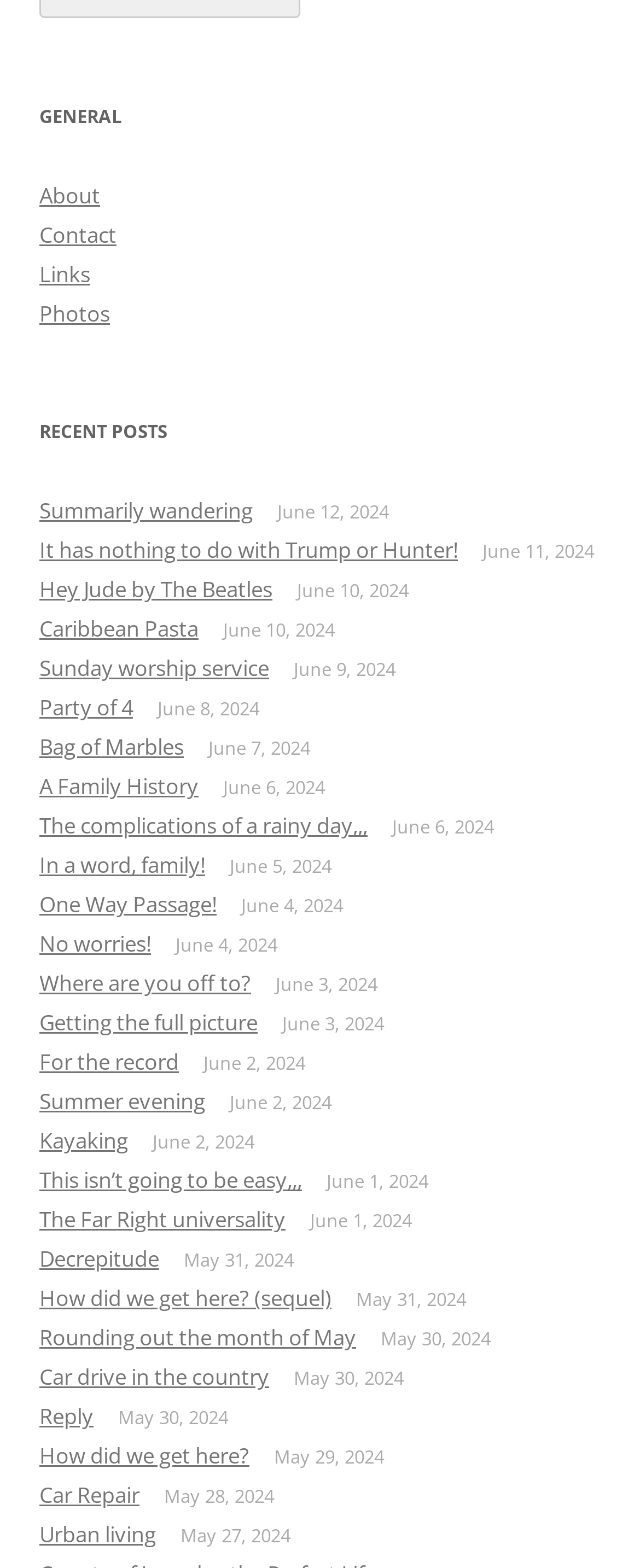What is the category of the first link?
Refer to the screenshot and answer in one word or phrase.

About